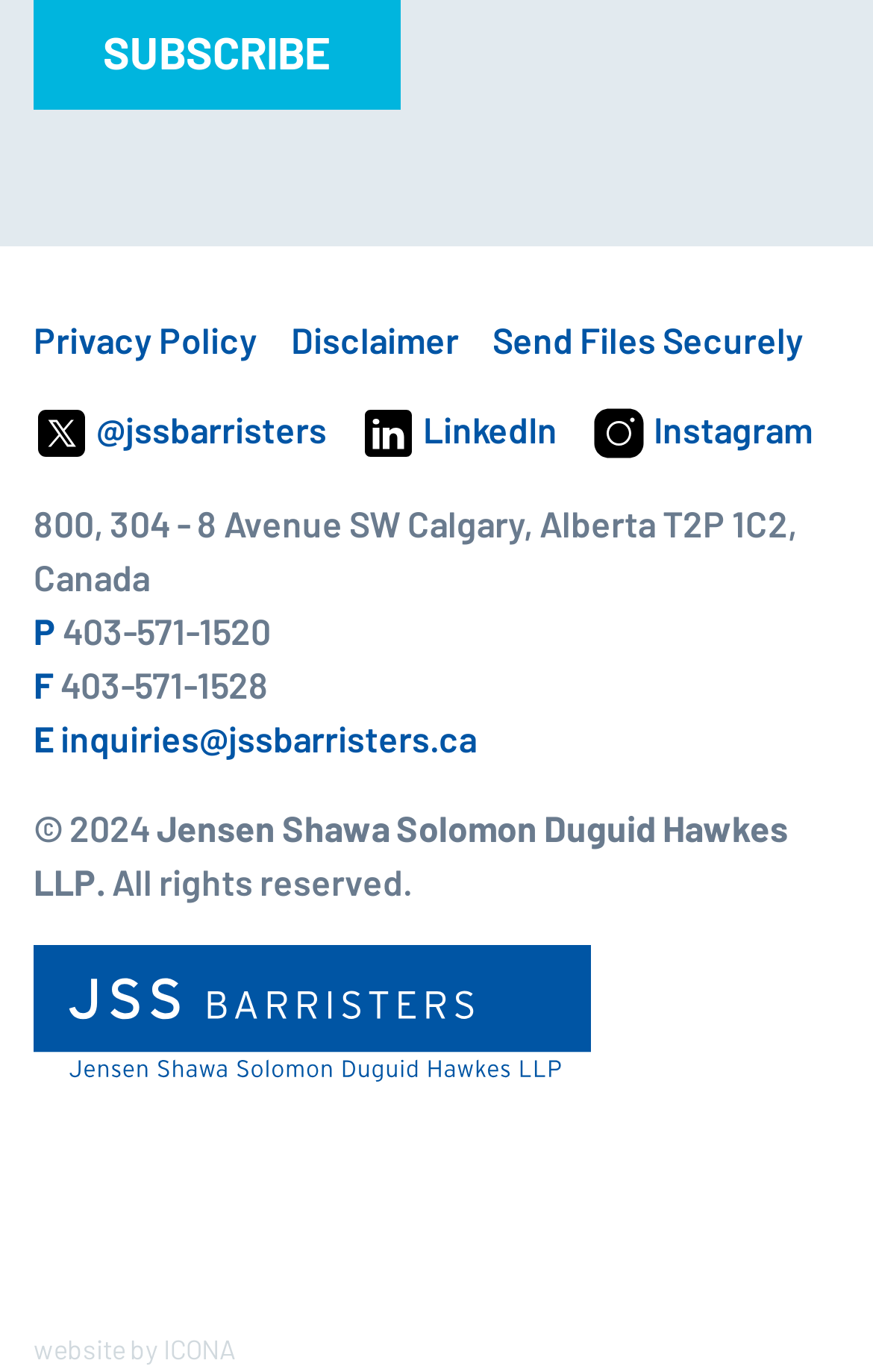Please identify the bounding box coordinates of the element I should click to complete this instruction: 'View Privacy Policy'. The coordinates should be given as four float numbers between 0 and 1, like this: [left, top, right, bottom].

[0.038, 0.232, 0.295, 0.263]